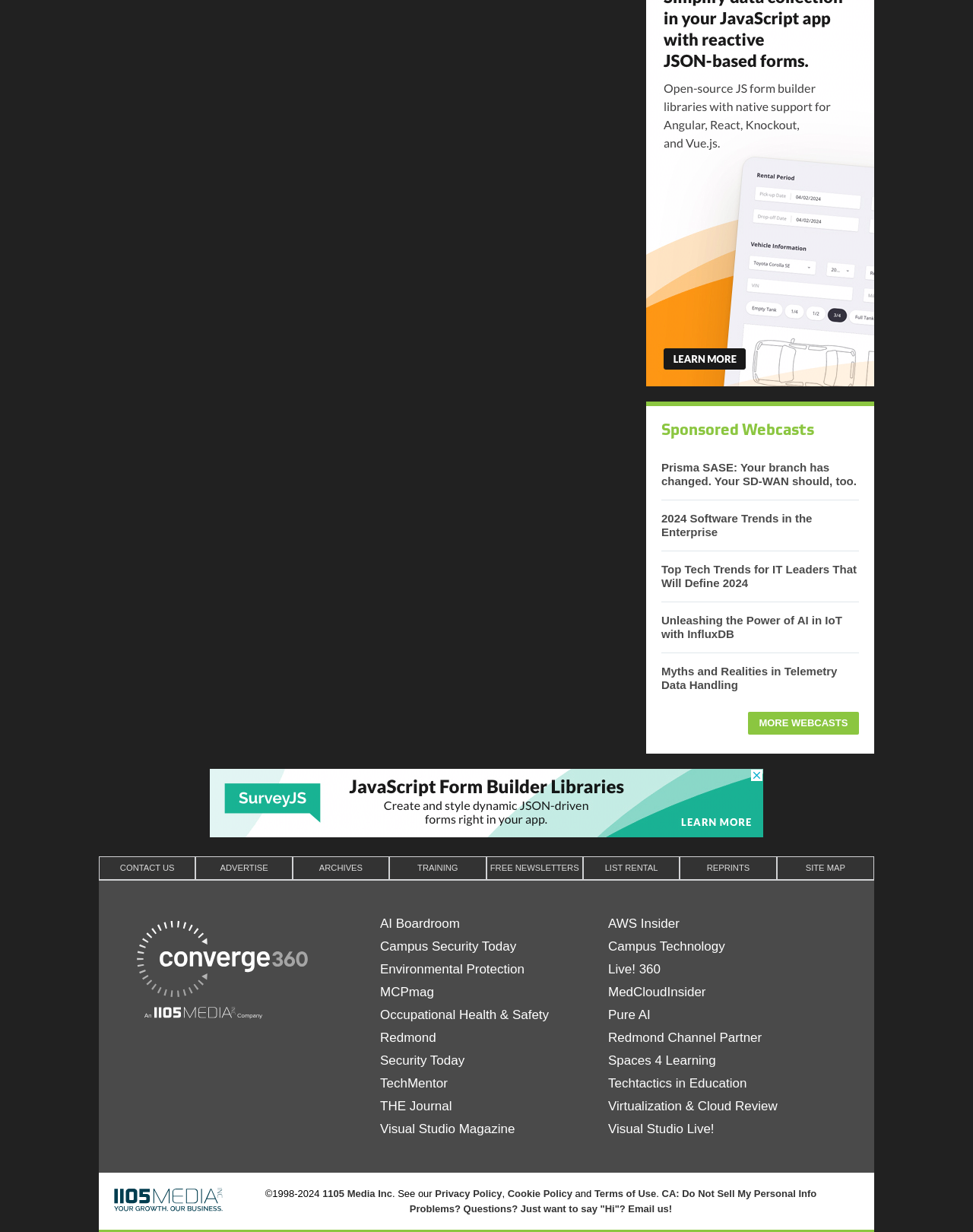How many links are in the footer section?
Utilize the information in the image to give a detailed answer to the question.

I counted the number of links in the footer section, starting from 'CONTACT US' and ending at 'SITE MAP', and found 19 links.